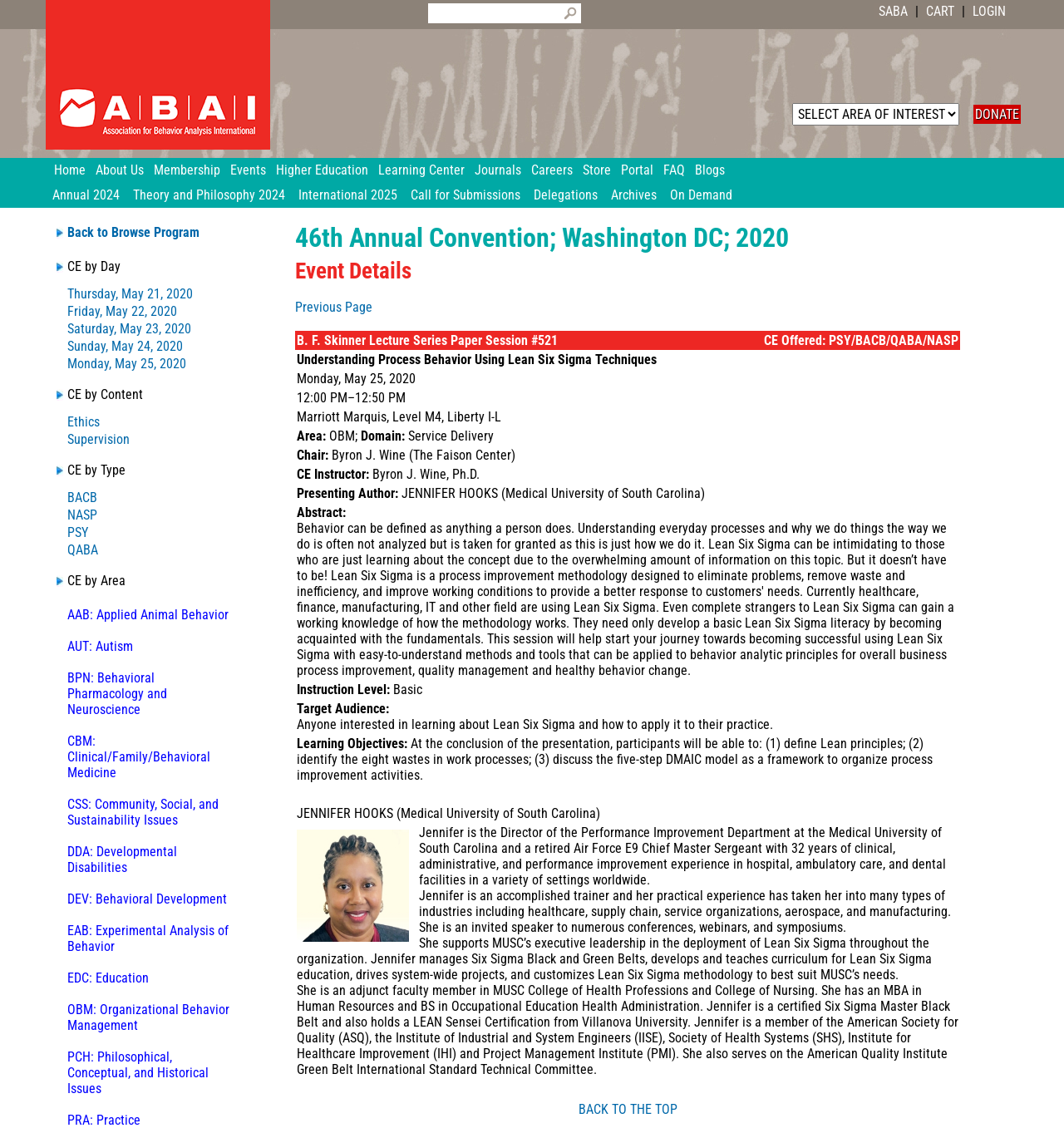What is the area of the session 'Understanding Process Behavior Using Lean Six Sigma Techniques'?
Please respond to the question with a detailed and informative answer.

I found the answer by looking at the table cell containing the area information, which lists the area as 'OBM', which stands for Organizational Behavior Management.